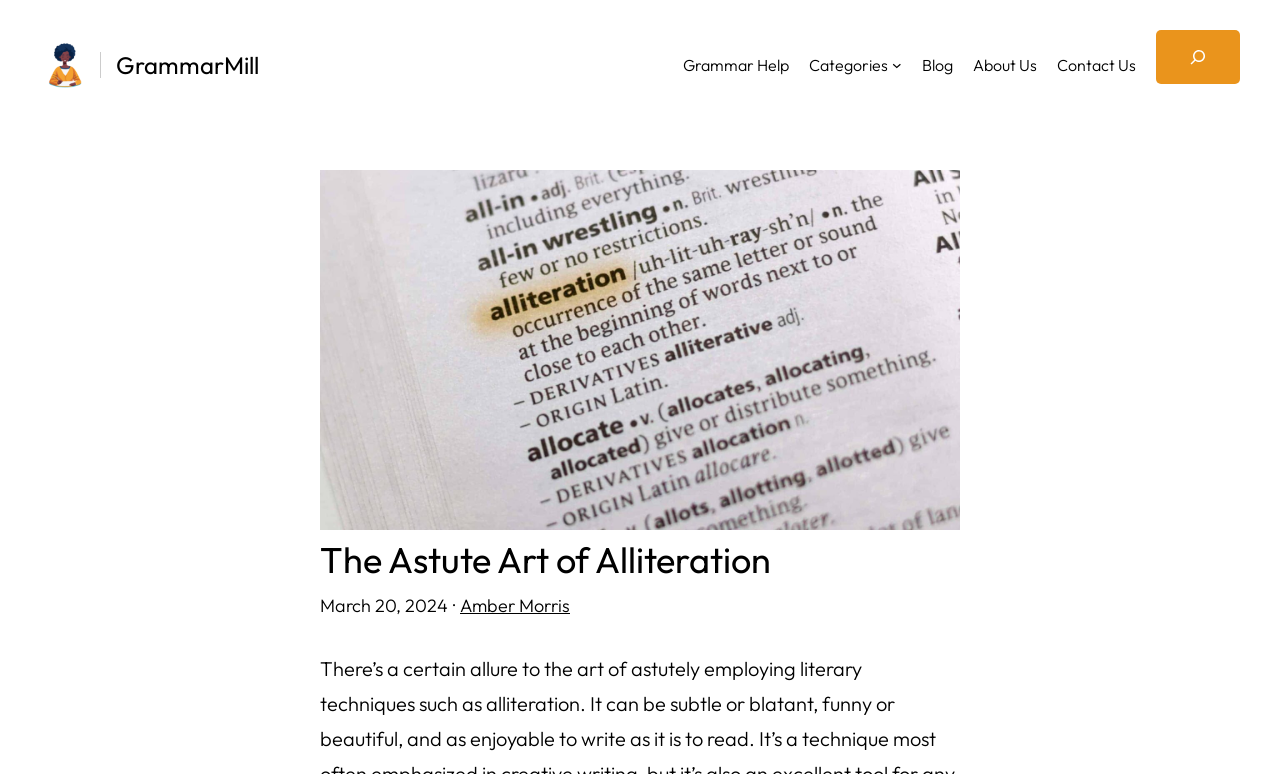Locate the bounding box coordinates of the clickable region necessary to complete the following instruction: "go to GrammarMill homepage". Provide the coordinates in the format of four float numbers between 0 and 1, i.e., [left, top, right, bottom].

[0.031, 0.052, 0.07, 0.116]